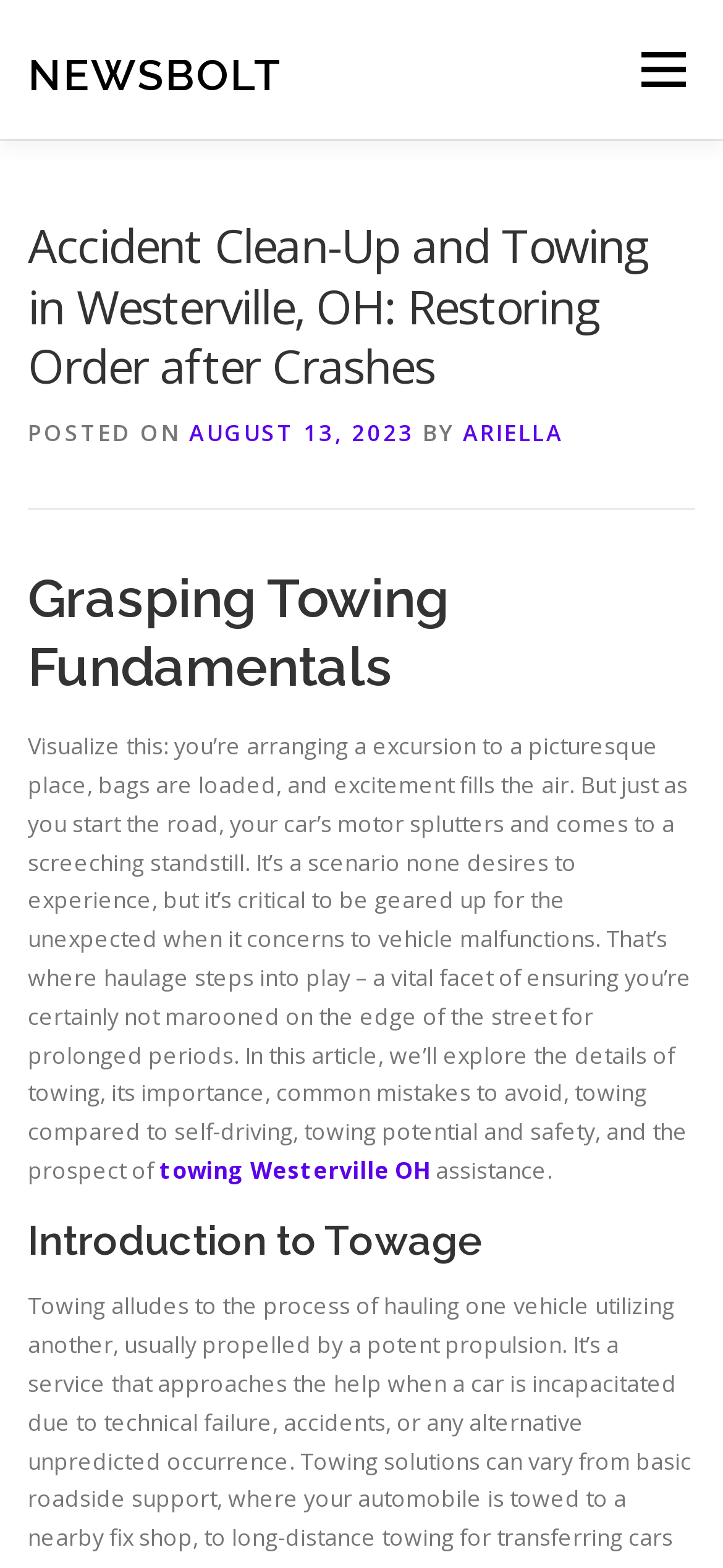Please find the top heading of the webpage and generate its text.

Accident Clean-Up and Towing in Westerville, OH: Restoring Order after Crashes